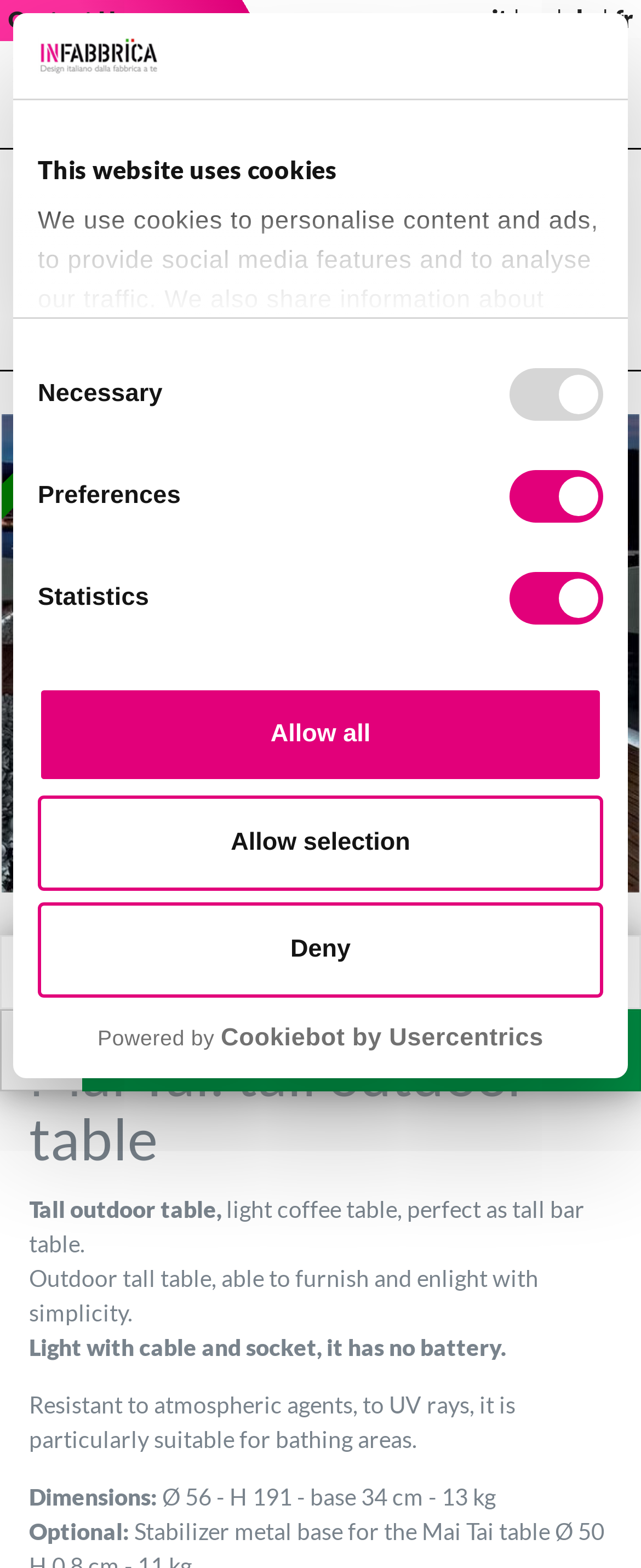Locate the bounding box coordinates of the clickable region to complete the following instruction: "Click the 'MENU' button."

[0.021, 0.036, 0.113, 0.075]